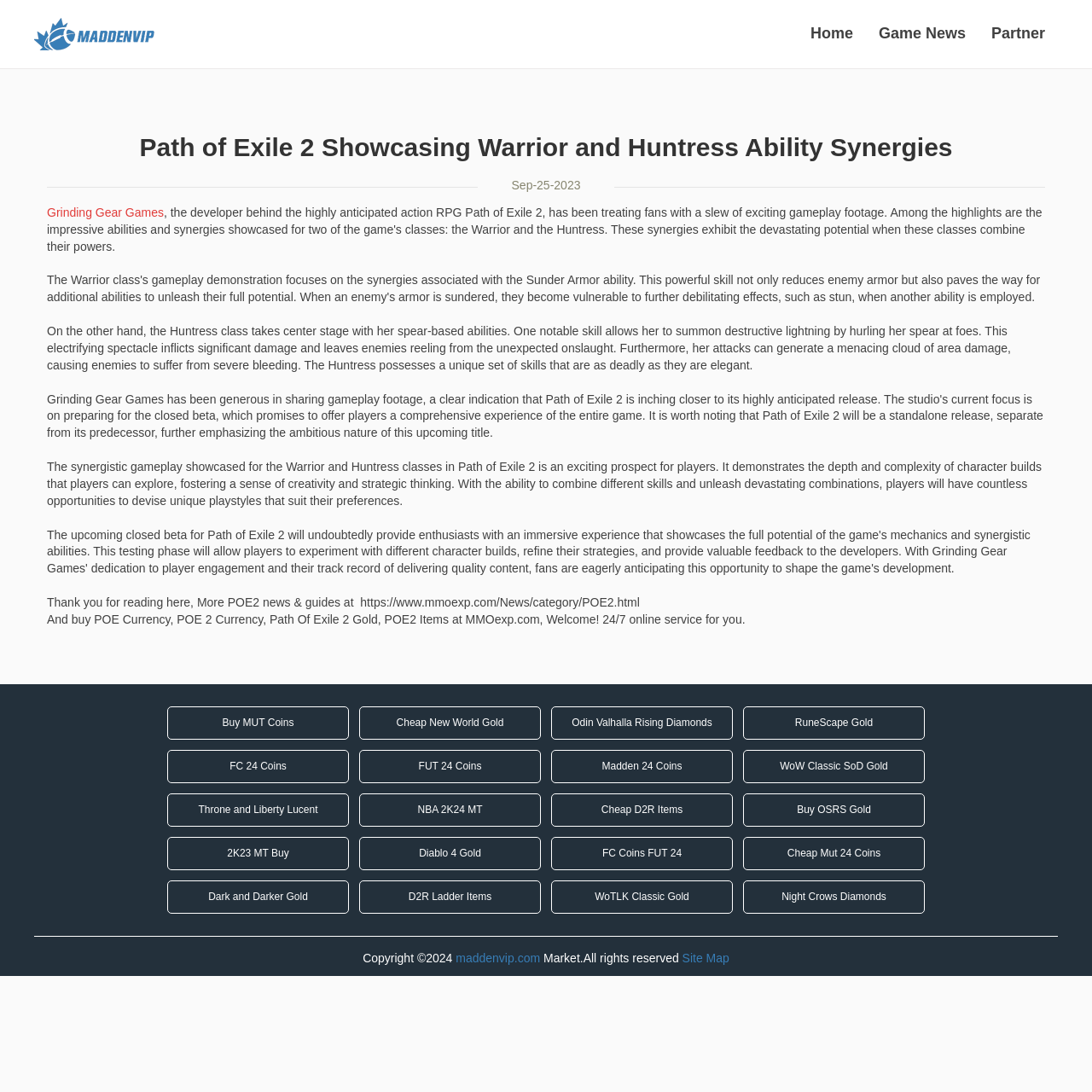What is the name of the website mentioned at the bottom of the page?
Using the information presented in the image, please offer a detailed response to the question.

I found the website name 'maddenvip.com' mentioned in the link element with bounding box coordinates [0.417, 0.871, 0.495, 0.883] at the bottom of the page.